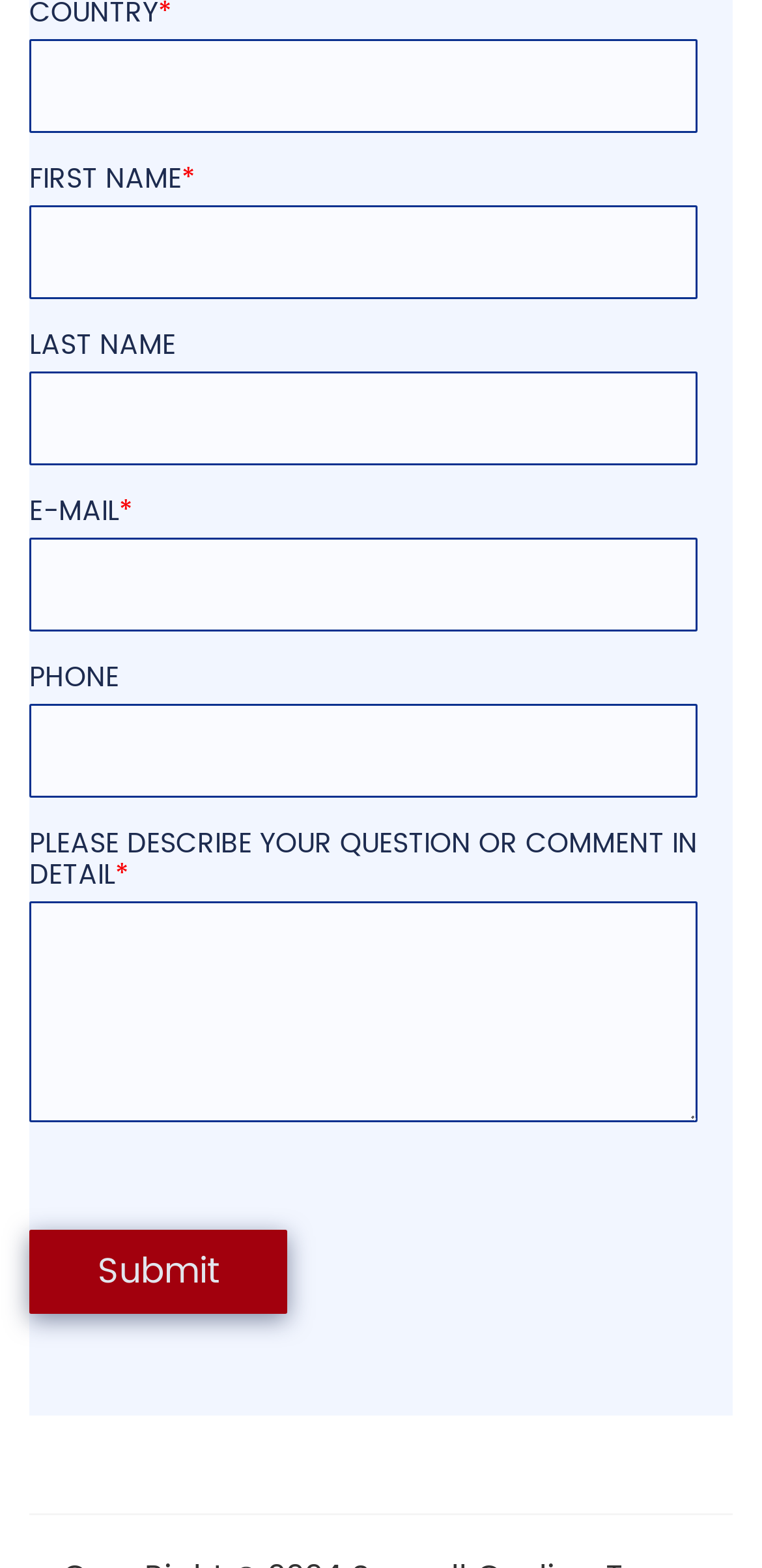Provide a brief response to the question below using a single word or phrase: 
What is the last input field for?

Question or comment